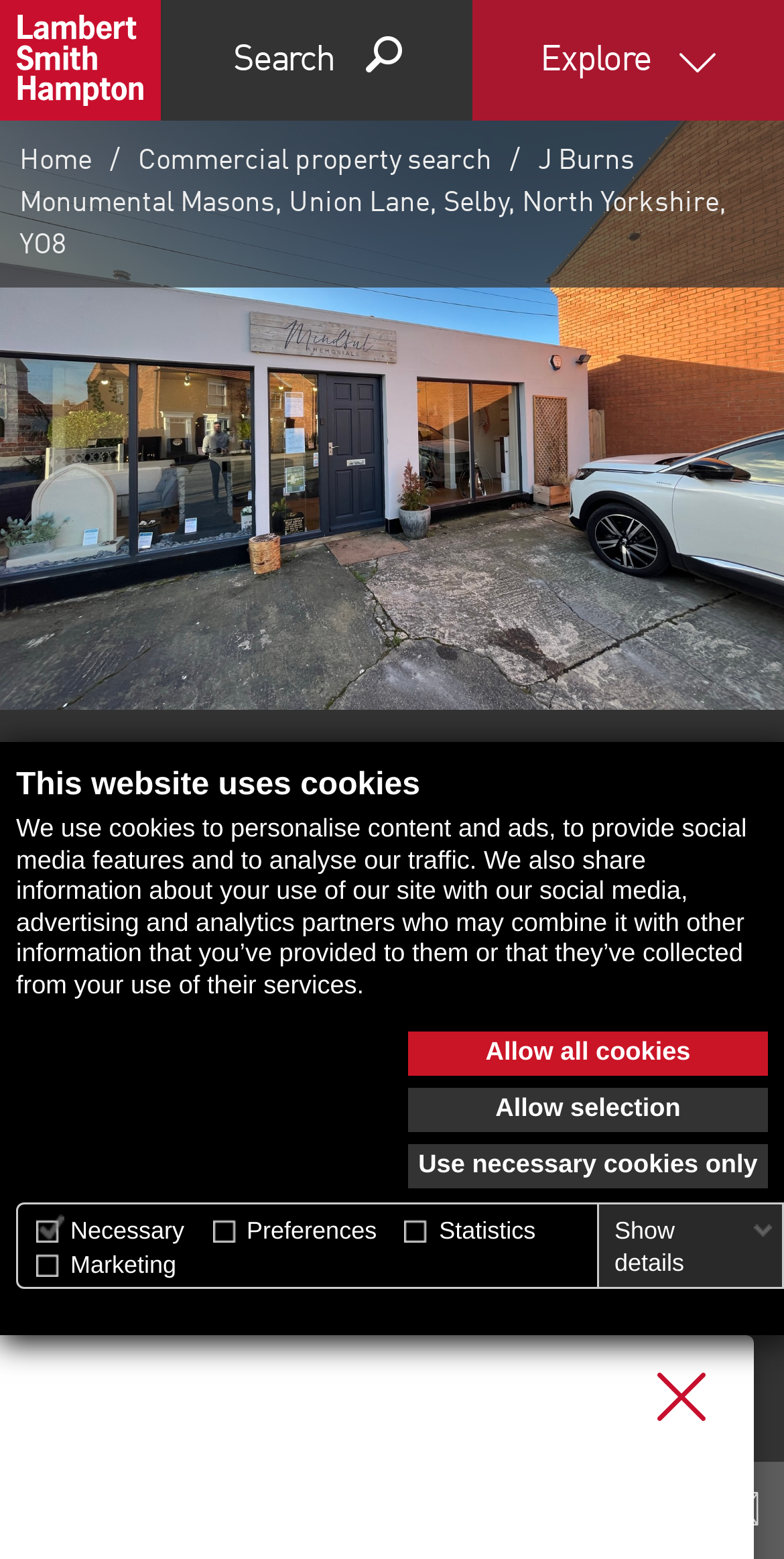Extract the heading text from the webpage.

J Burns Monumental Masons
Union Lane
Selby
North Yorkshire
YO8
